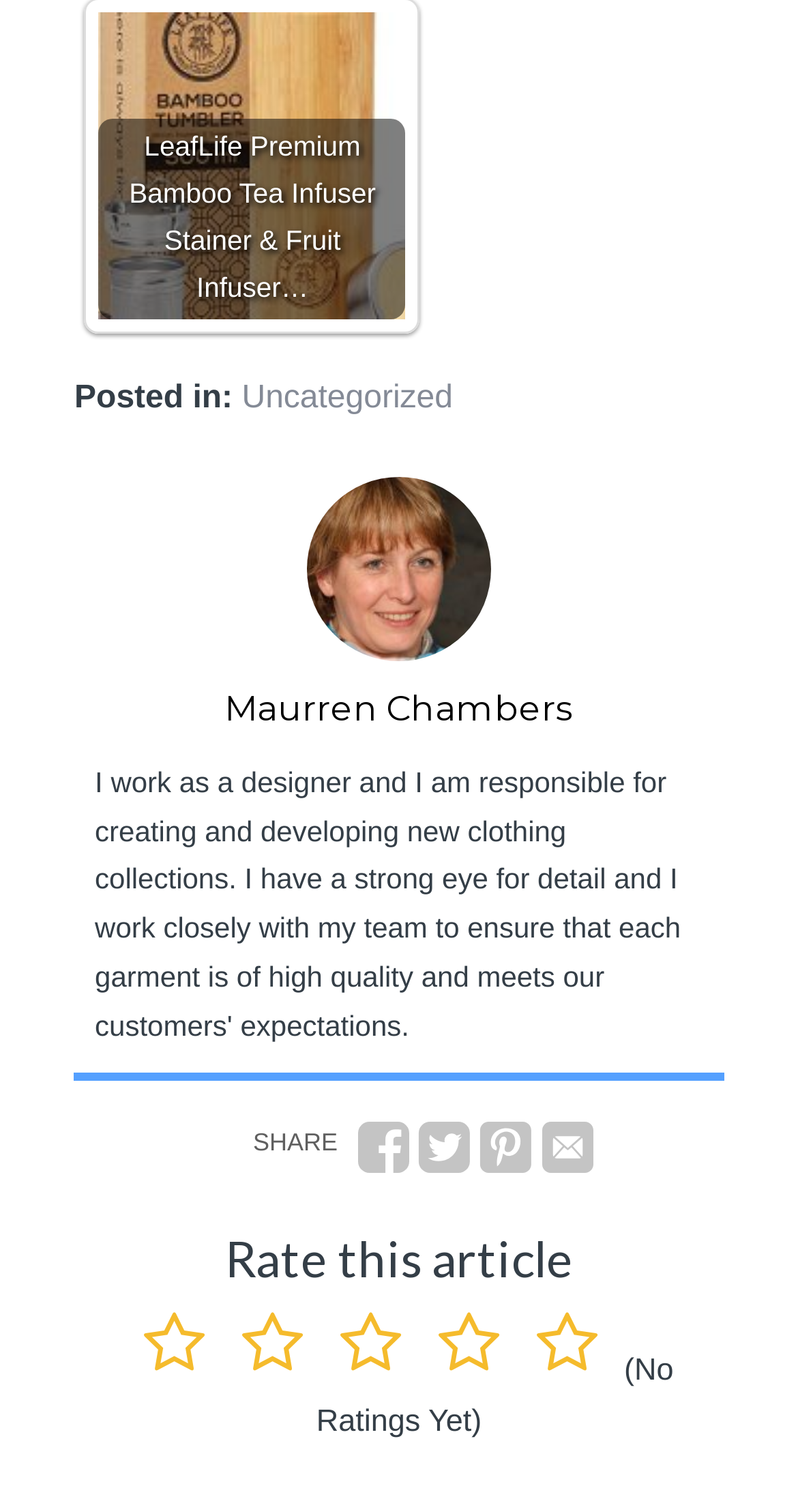Who is the author of the article?
Using the information presented in the image, please offer a detailed response to the question.

The author's name can be found in the StaticText element with the text 'Maurren Chambers' which is a child of the root element. This element is located below the product image and above the 'SHARE' button.